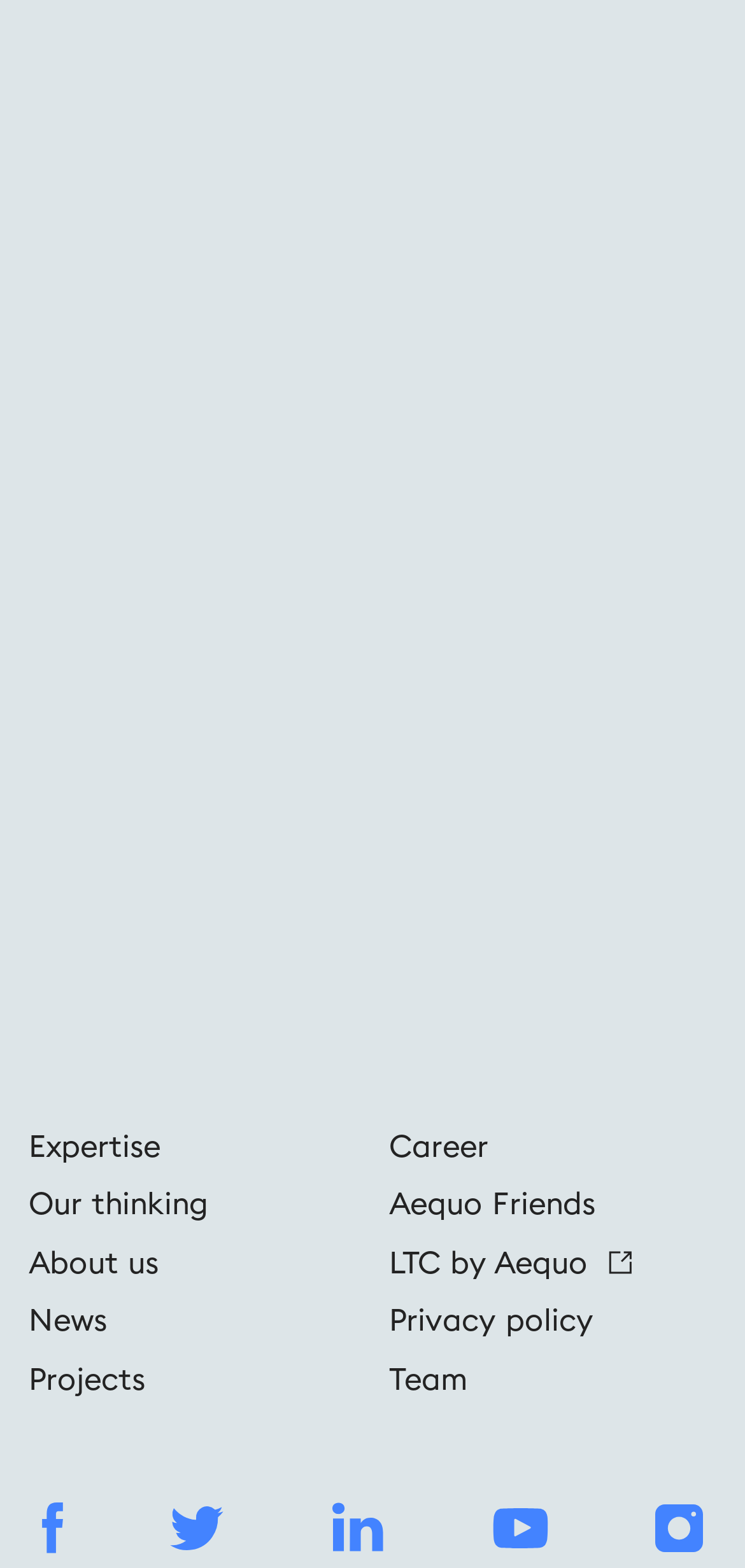Based on the element description "LTC by Aequo", predict the bounding box coordinates of the UI element.

[0.522, 0.786, 0.847, 0.823]